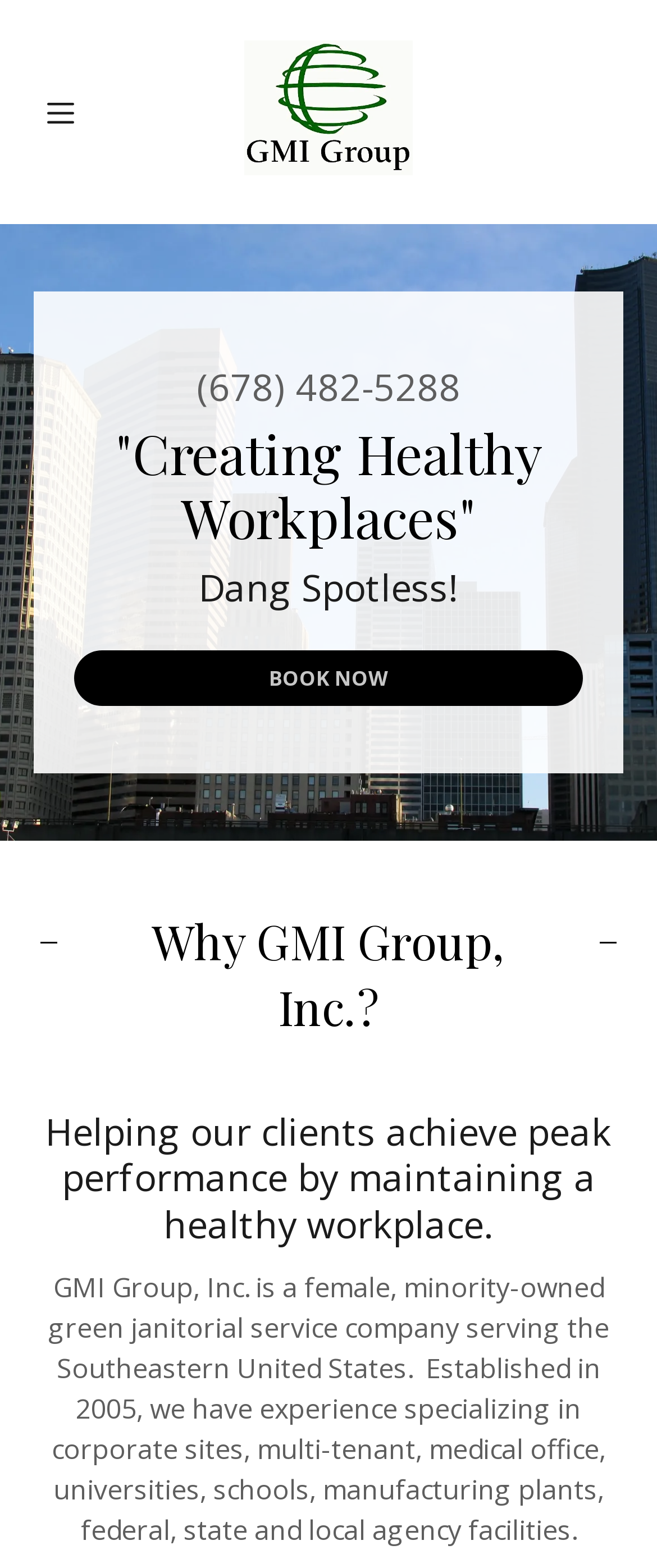Extract the main heading text from the webpage.

"Creating Healthy Workplaces"